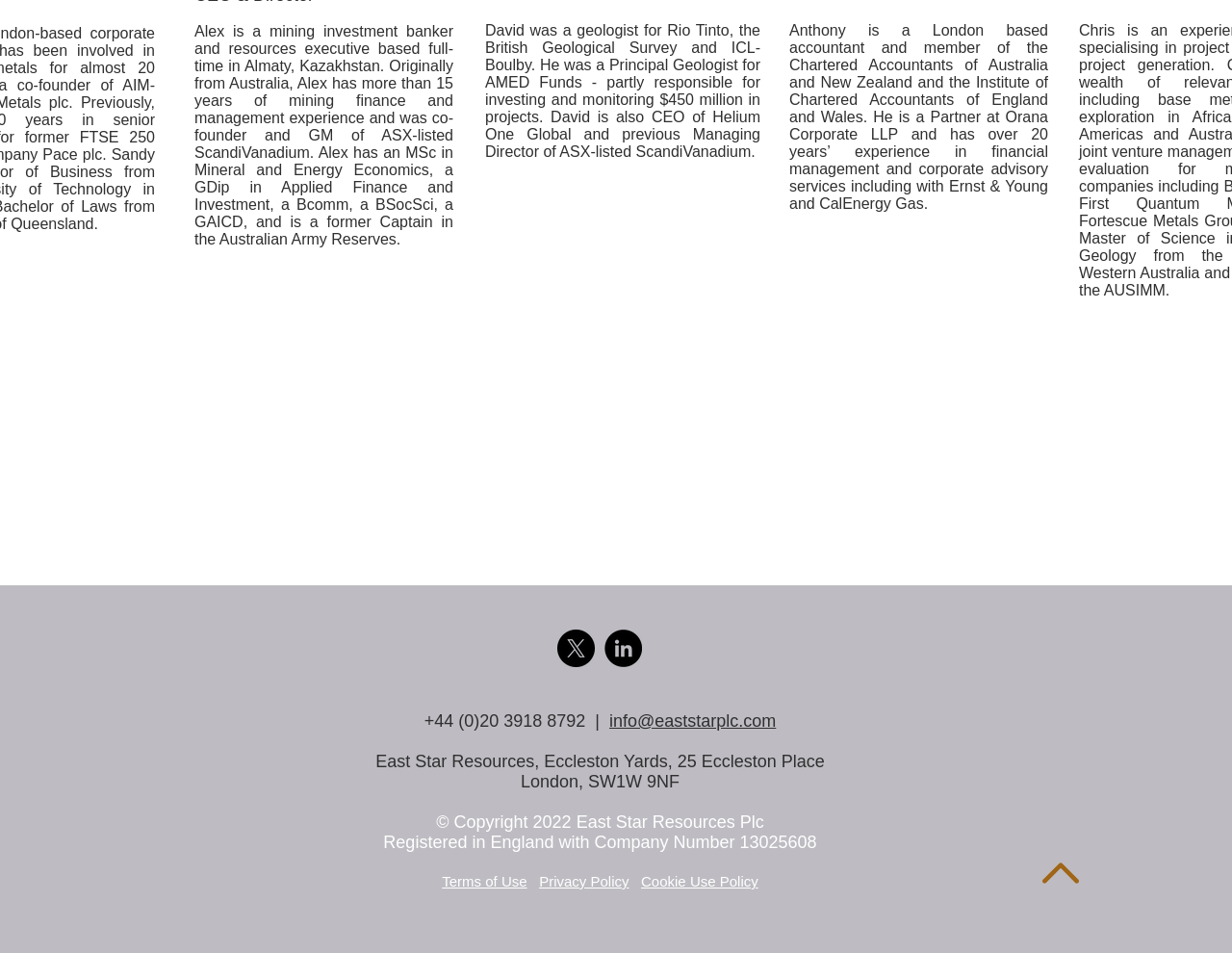Extract the bounding box coordinates of the UI element described: "Terms of Use". Provide the coordinates in the format [left, top, right, bottom] with values ranging from 0 to 1.

[0.359, 0.916, 0.428, 0.933]